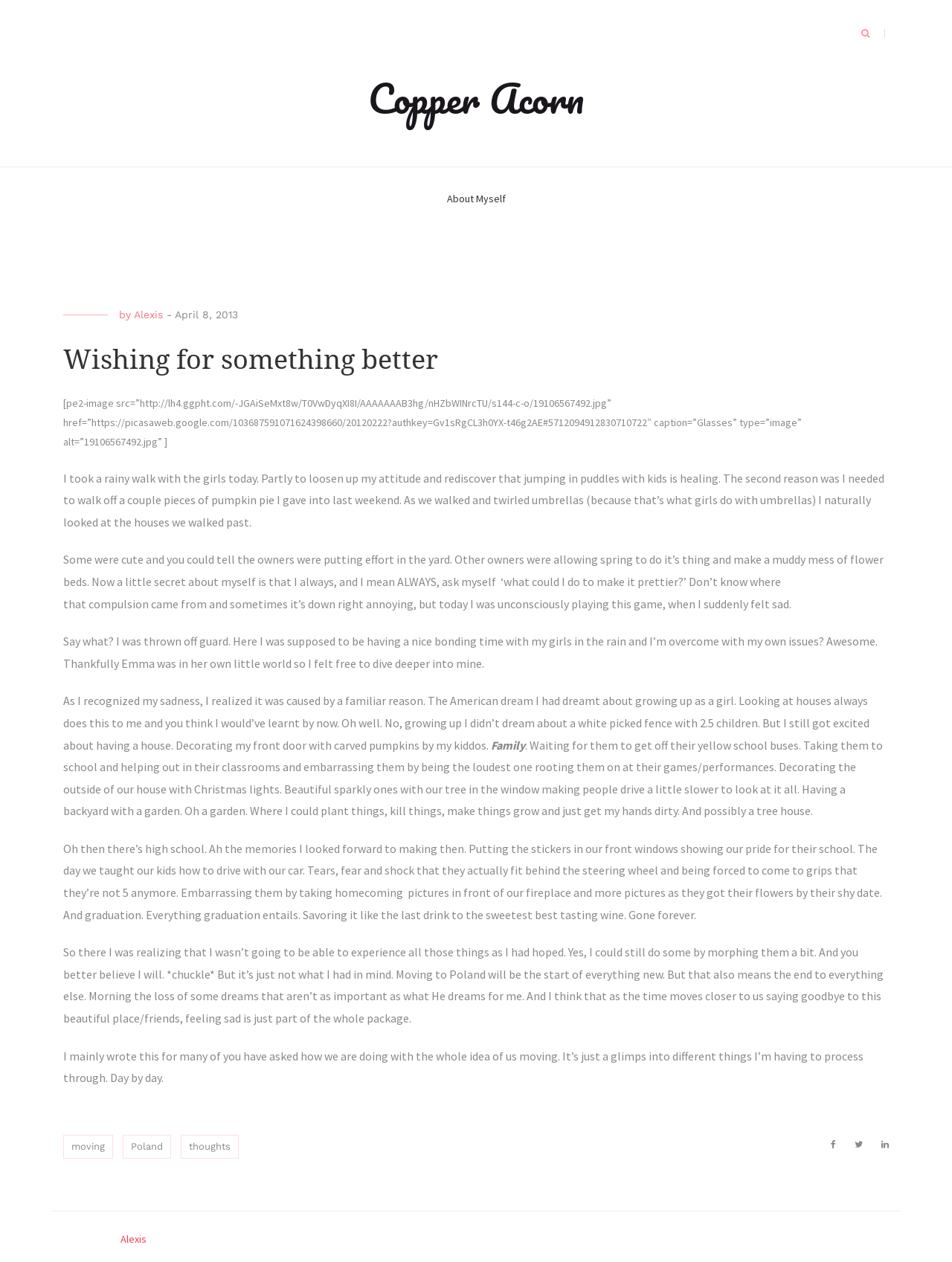Using the format (top-left x, top-left y, bottom-right x, bottom-right y), provide the bounding box coordinates for the described UI element. All values should be floating point numbers between 0 and 1: Alexis

[0.127, 0.976, 0.154, 0.987]